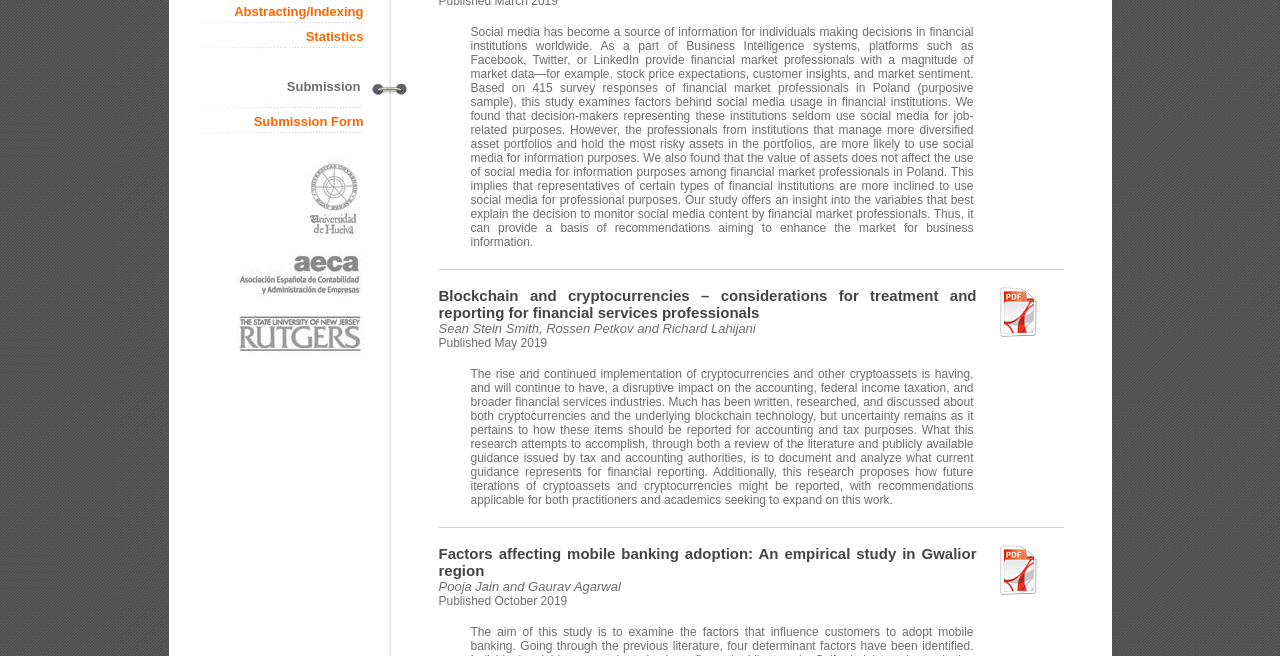Determine the bounding box for the UI element as described: "alt="Download article"". The coordinates should be represented as four float numbers between 0 and 1, formatted as [left, top, right, bottom].

[0.777, 0.495, 0.816, 0.518]